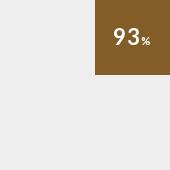Give a one-word or short-phrase answer to the following question: 
What is the background of the image?

Neutral